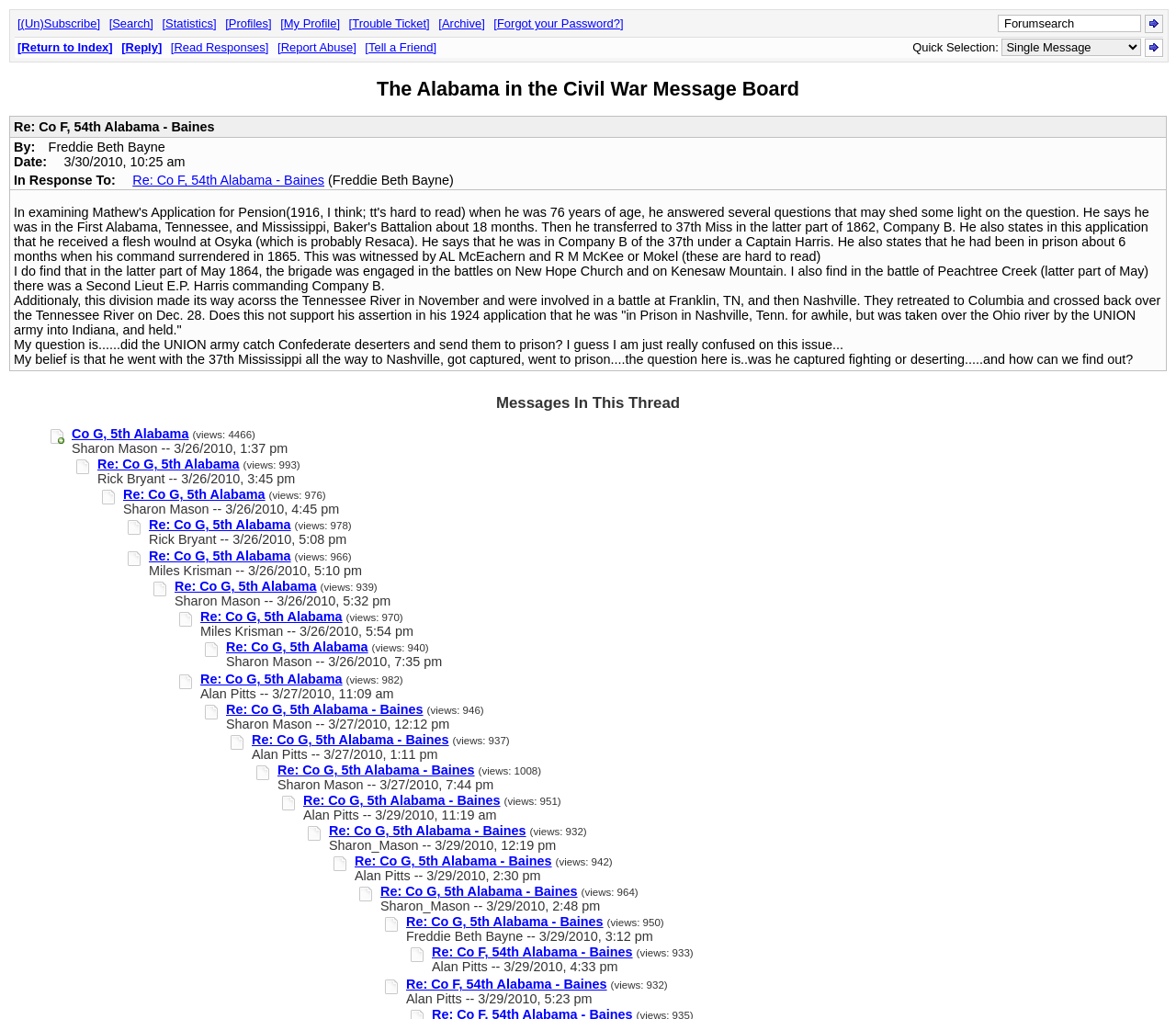Please provide the bounding box coordinates for the UI element as described: "Archive". The coordinates must be four floats between 0 and 1, represented as [left, top, right, bottom].

[0.373, 0.016, 0.412, 0.03]